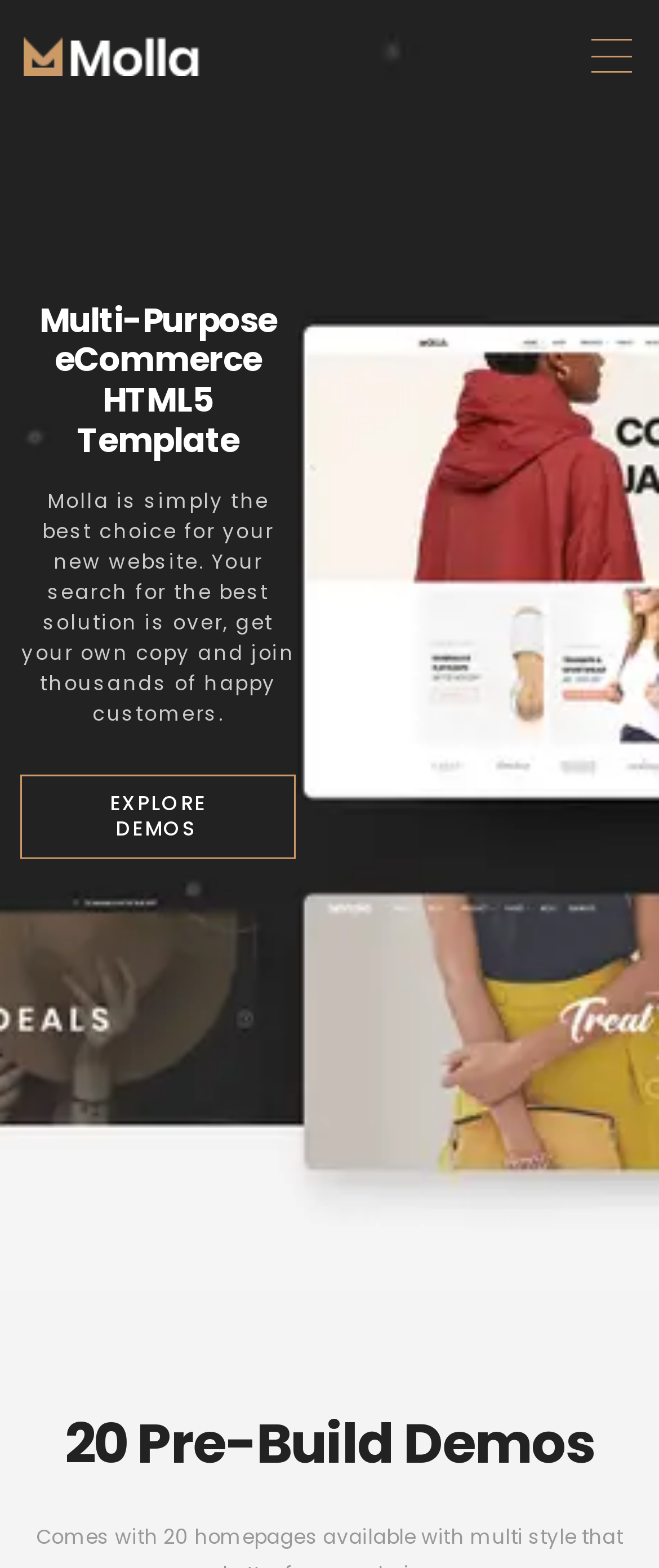What is the purpose of the website?
Offer a detailed and exhaustive answer to the question.

The purpose of the website is to provide an eCommerce HTML5 Template, as indicated by the heading 'Multi-Purpose eCommerce HTML5 Template' located at the top of the webpage, with a bounding box coordinate of [0.03, 0.192, 0.45, 0.294].